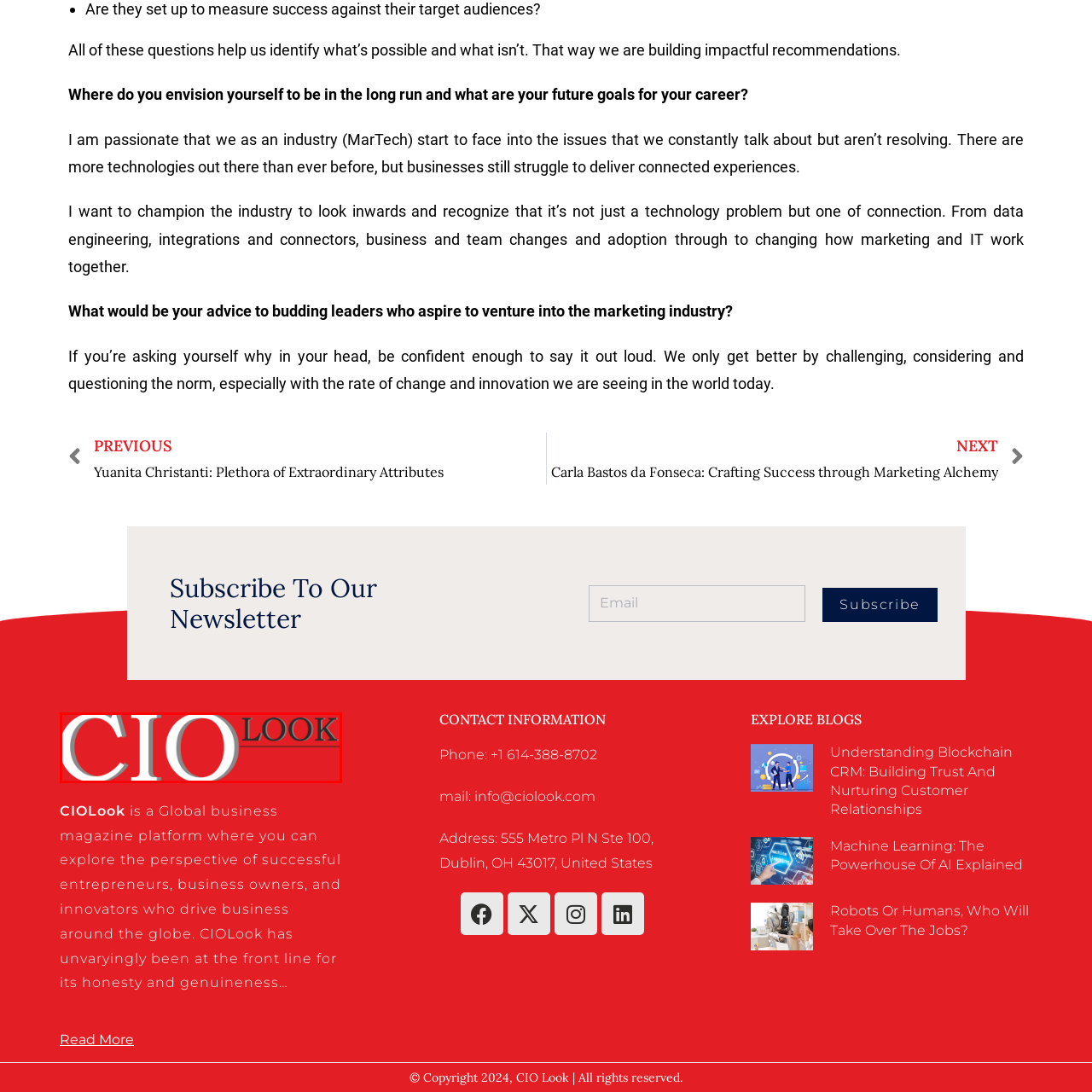Examine the picture highlighted with a red border, What is the font color of 'CIO' in the logo? Please respond with a single word or phrase.

White